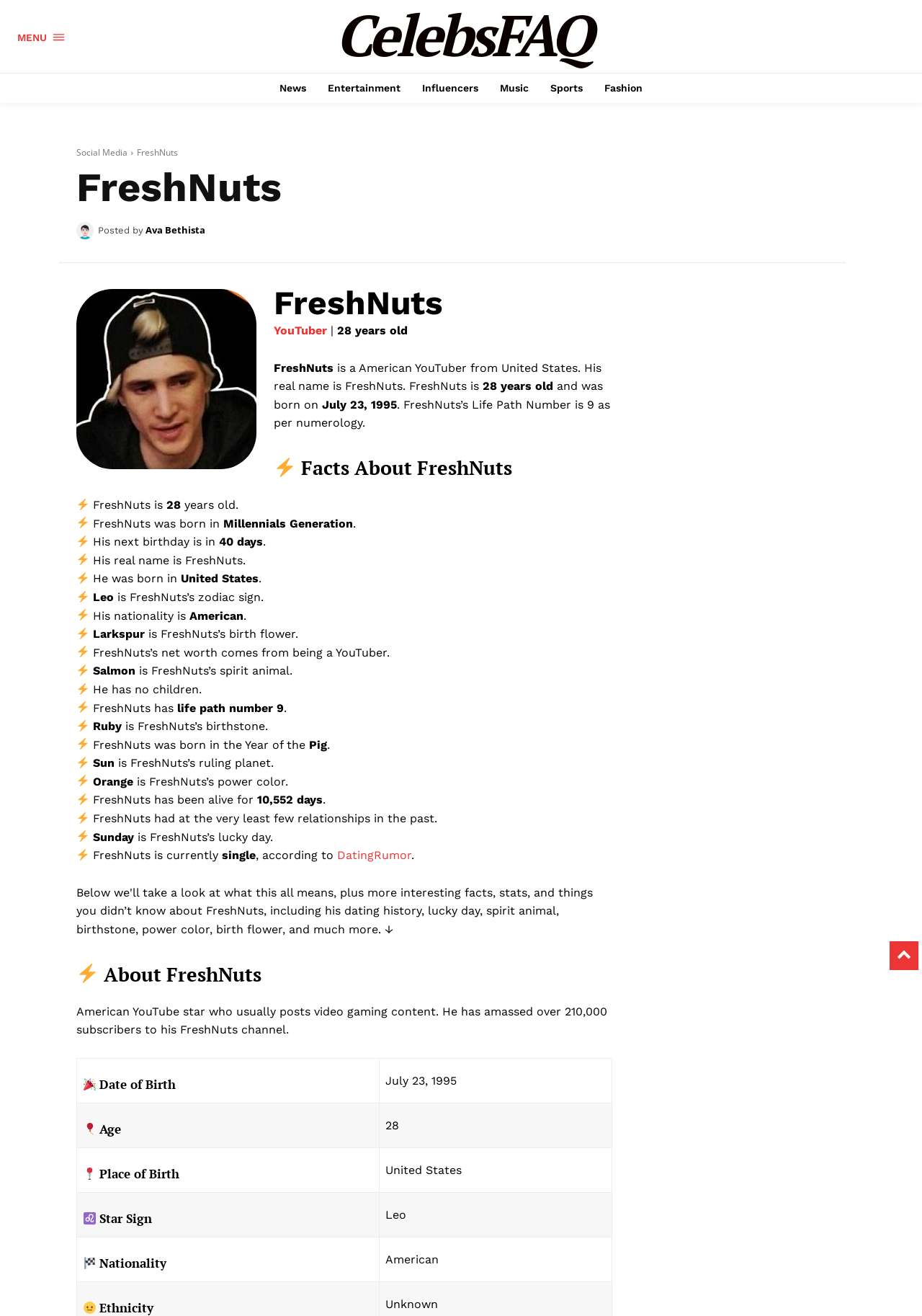Please determine the bounding box coordinates for the element that should be clicked to follow these instructions: "Learn about FreshNuts's zodiac sign".

[0.101, 0.448, 0.286, 0.459]